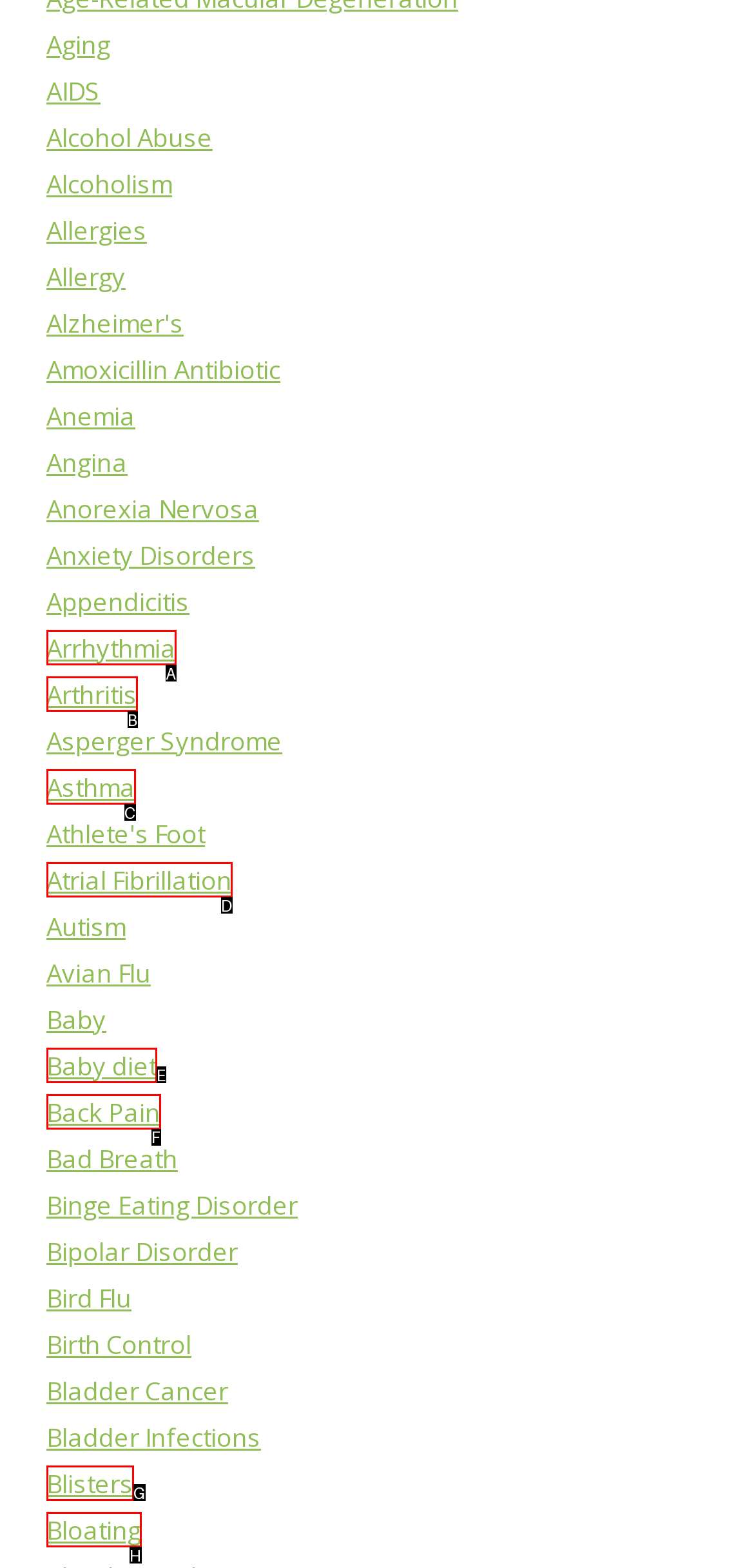Which HTML element should be clicked to complete the following task: Learn about Back Pain?
Answer with the letter corresponding to the correct choice.

F